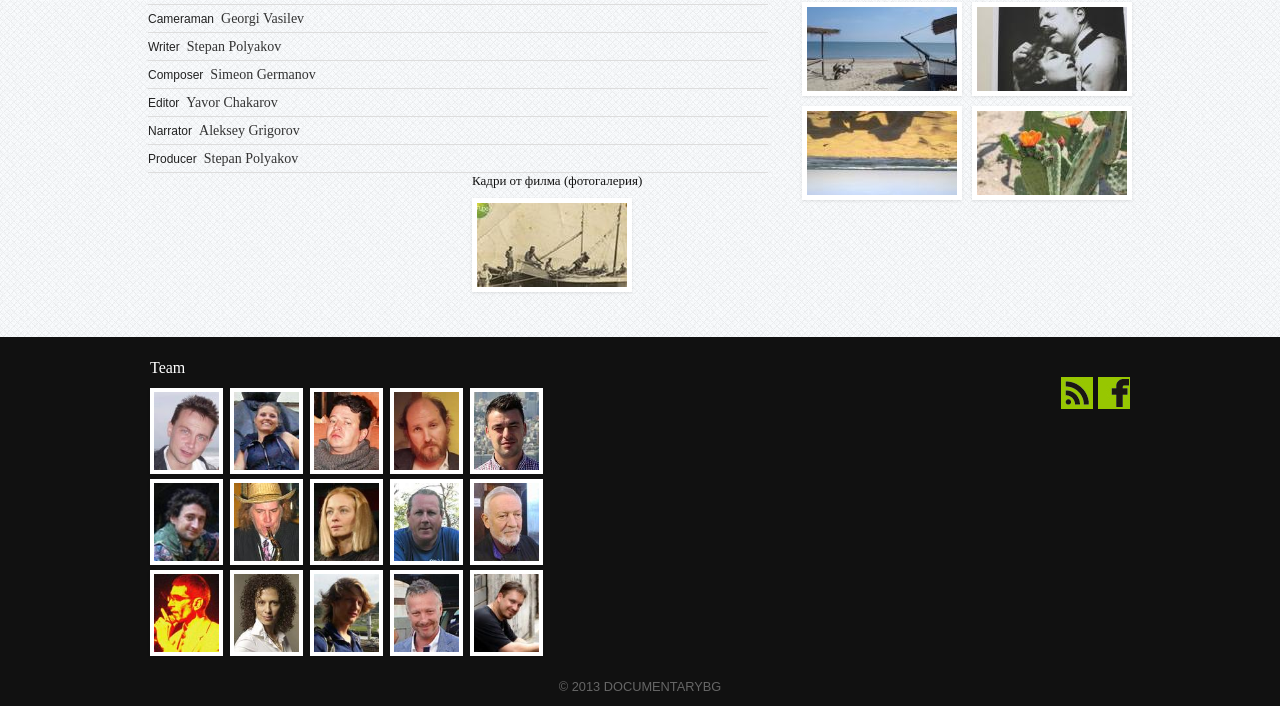Provide the bounding box coordinates, formatted as (top-left x, top-left y, bottom-right x, bottom-right y), with all values being floating point numbers between 0 and 1. Identify the bounding box of the UI element that matches the description: This site (RSS)

[0.829, 0.534, 0.854, 0.579]